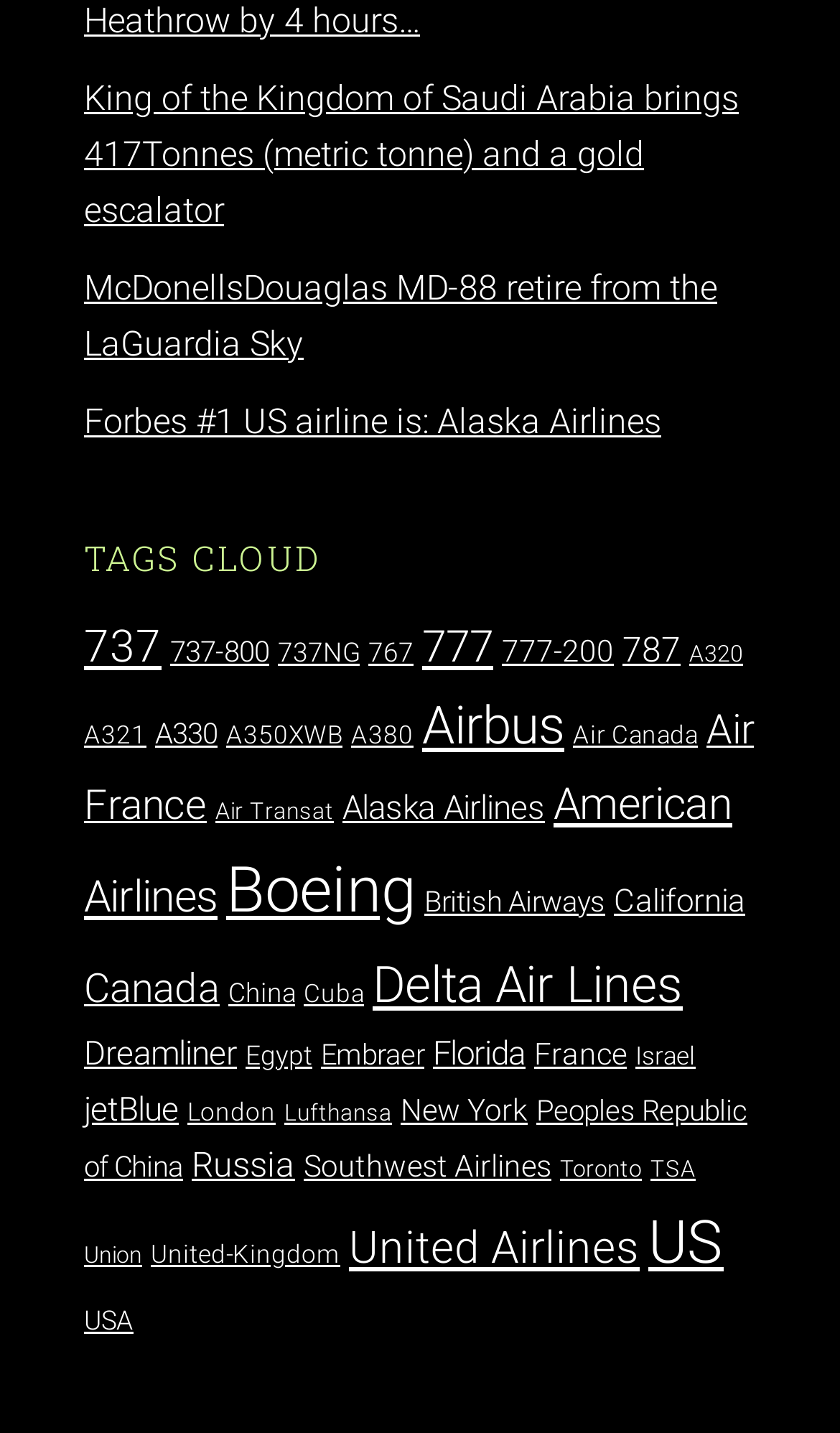Bounding box coordinates should be provided in the format (top-left x, top-left y, bottom-right x, bottom-right y) with all values between 0 and 1. Identify the bounding box for this UI element: Delta Air Lines

[0.444, 0.666, 0.813, 0.708]